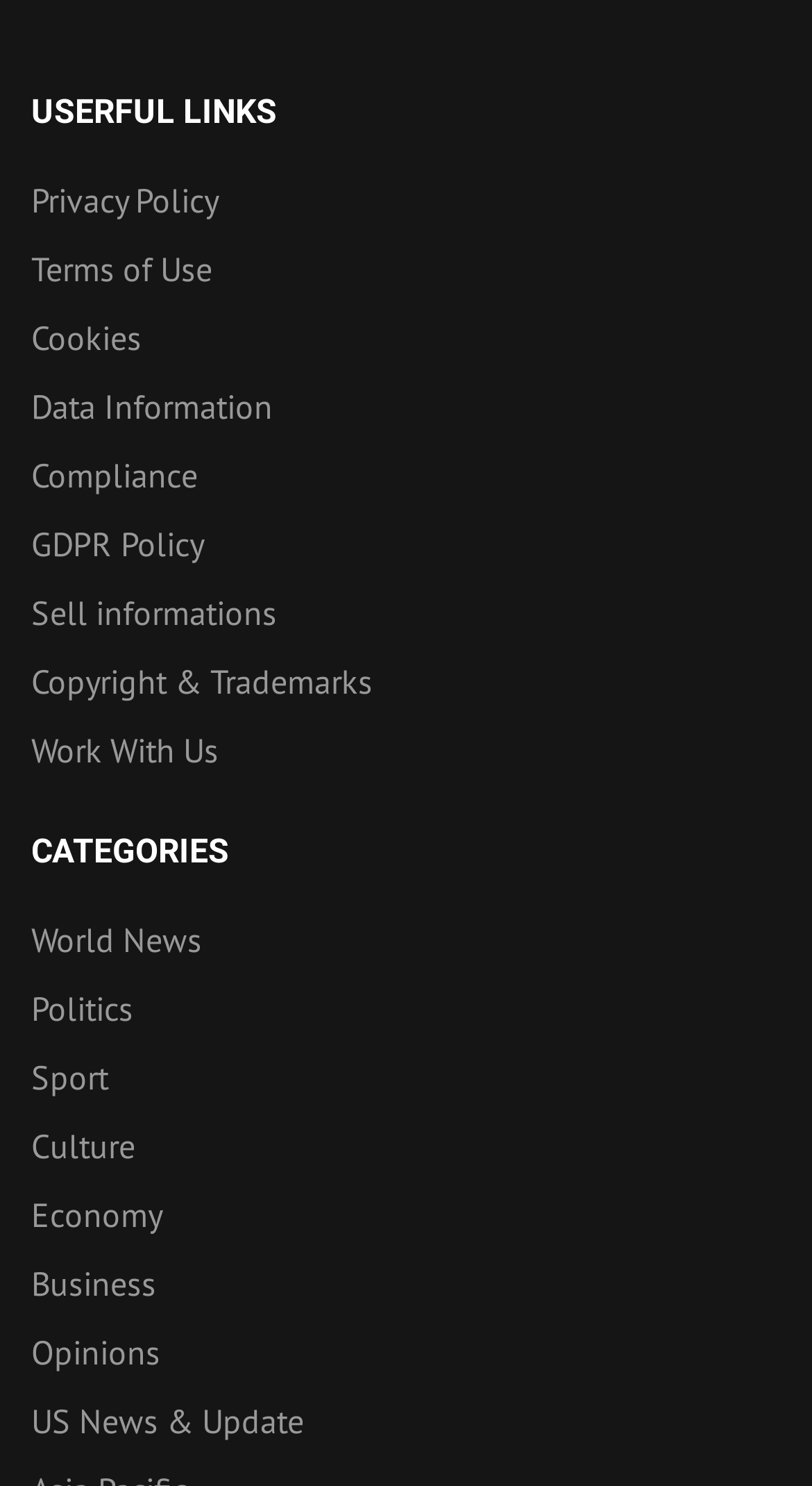Use a single word or phrase to answer this question: 
What is the first link in the 'USERFUL LINKS' section?

Privacy Policy